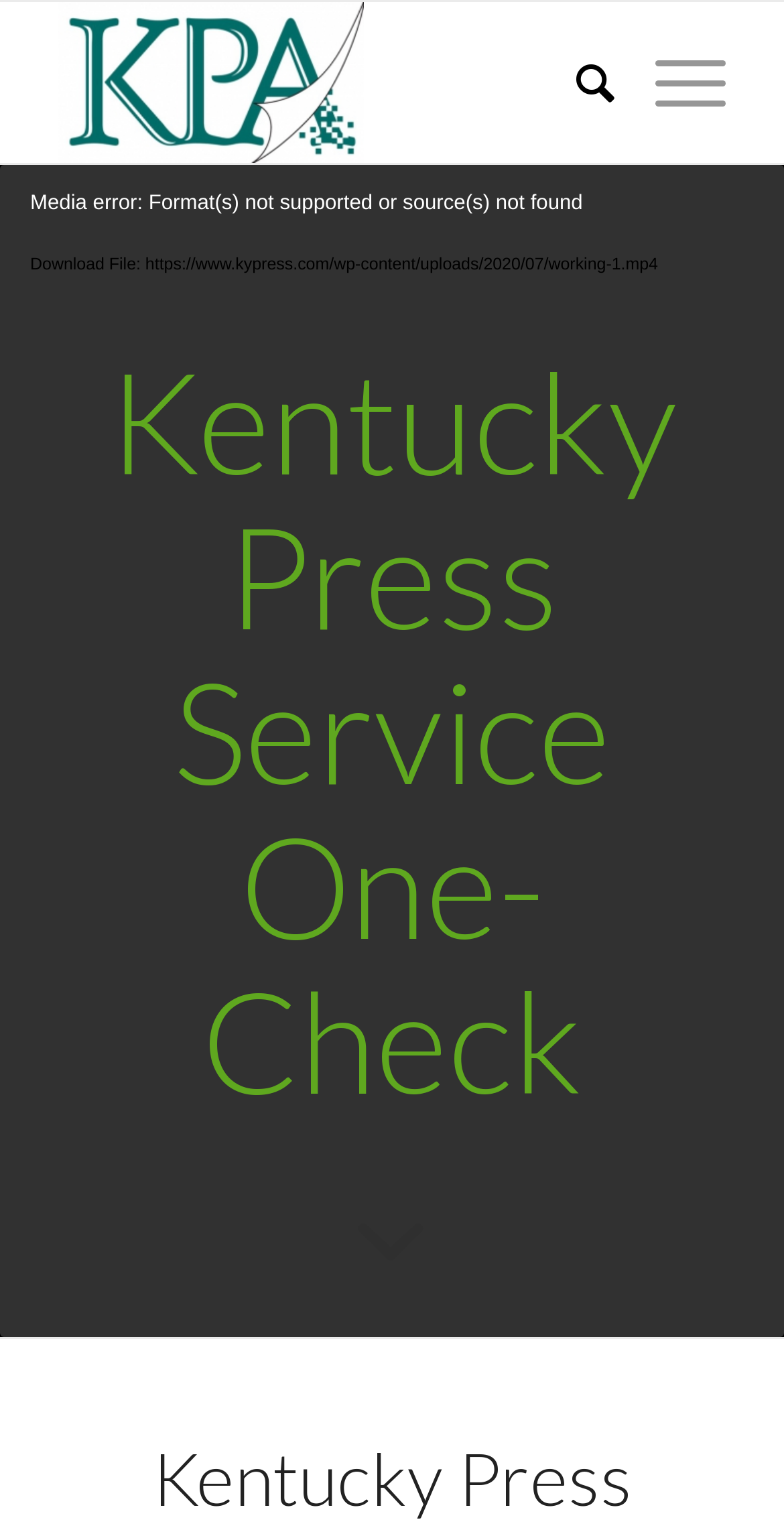Identify the bounding box coordinates for the UI element described as: "Download File: https://www.kypress.com/wp-content/uploads/2020/07/working-1.mp4". The coordinates should be provided as four floats between 0 and 1: [left, top, right, bottom].

[0.0, 0.159, 1.0, 0.187]